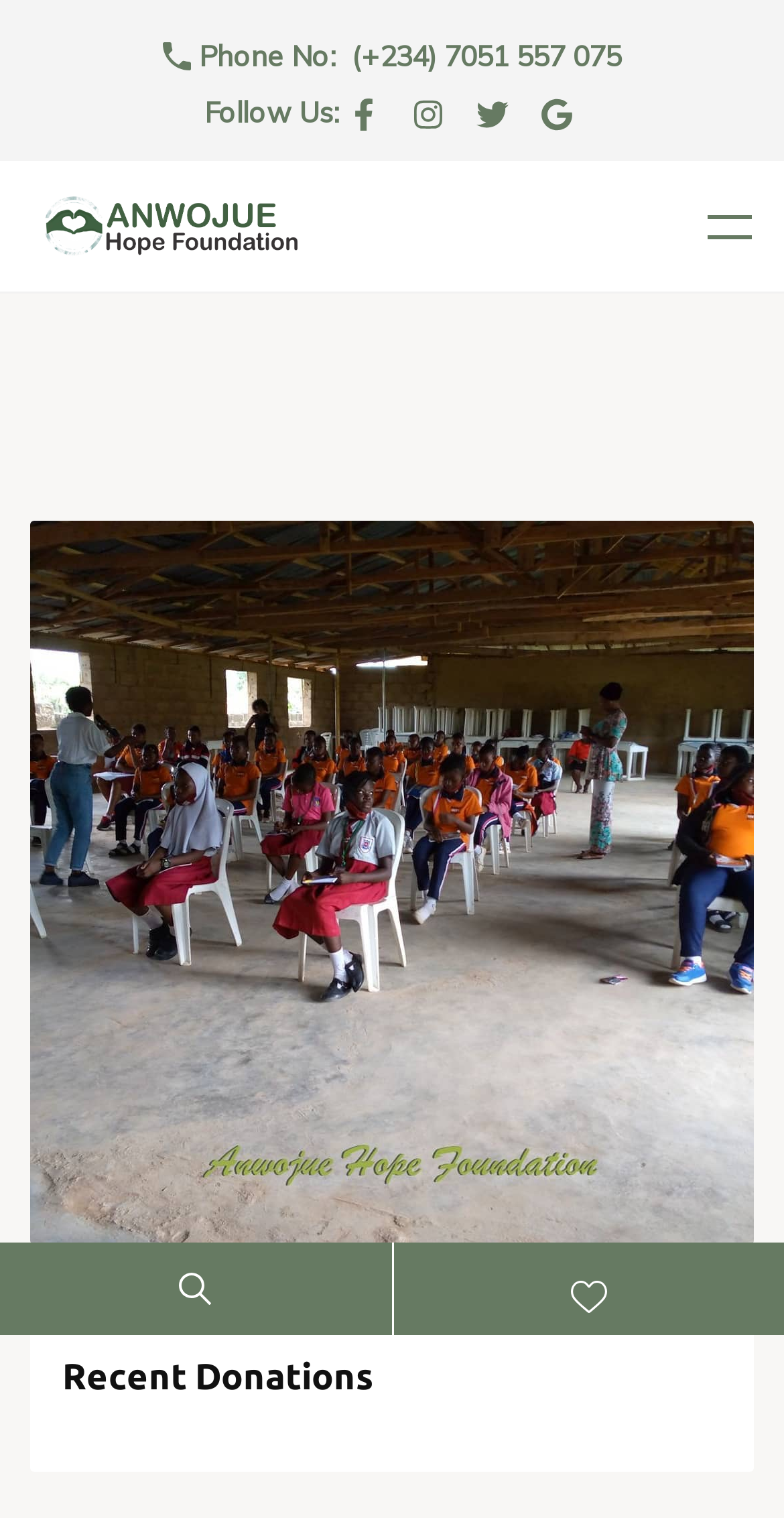Locate the bounding box of the UI element with the following description: "Menu".

[0.862, 0.113, 1.0, 0.185]